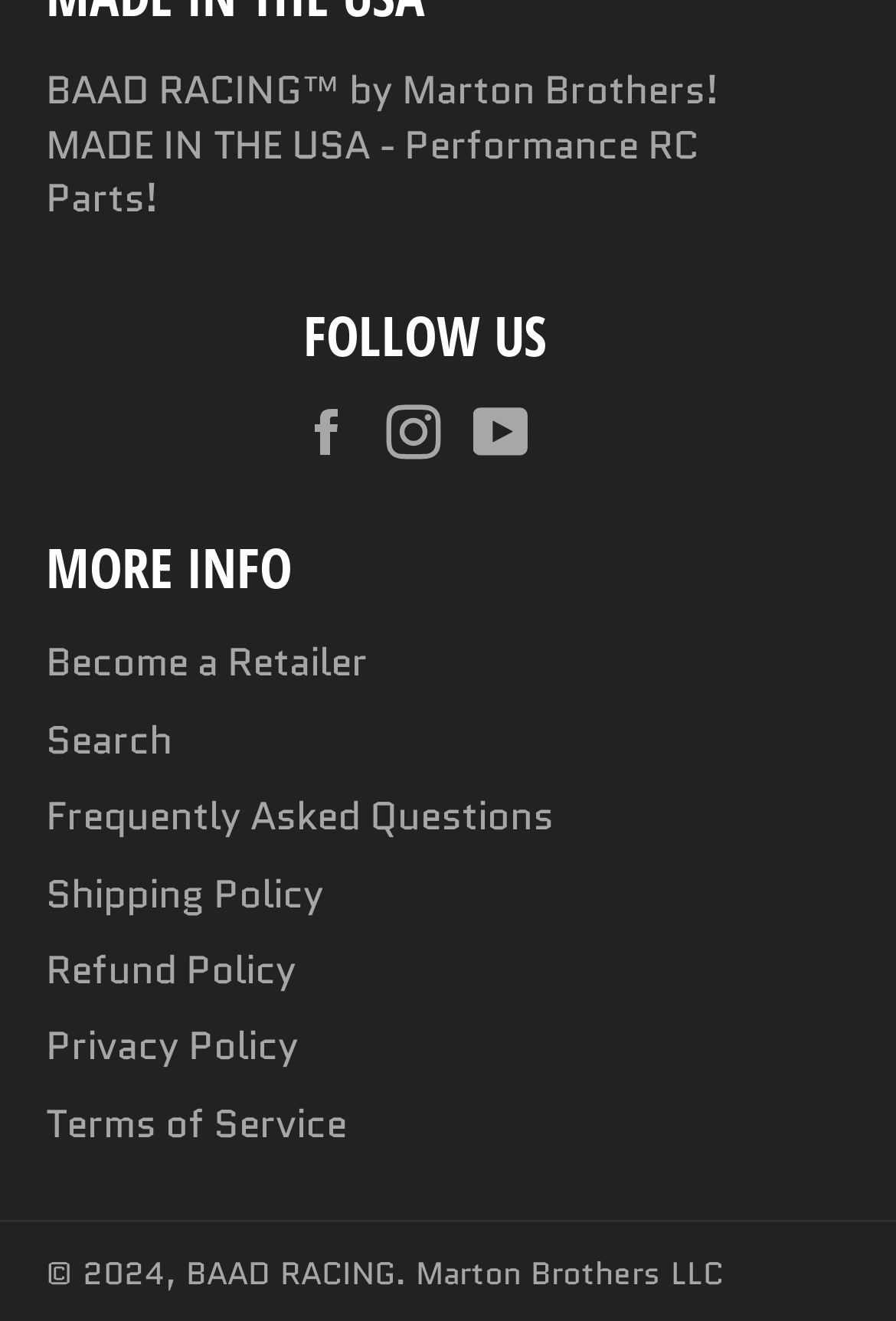What is the country of origin for the products? Analyze the screenshot and reply with just one word or a short phrase.

USA